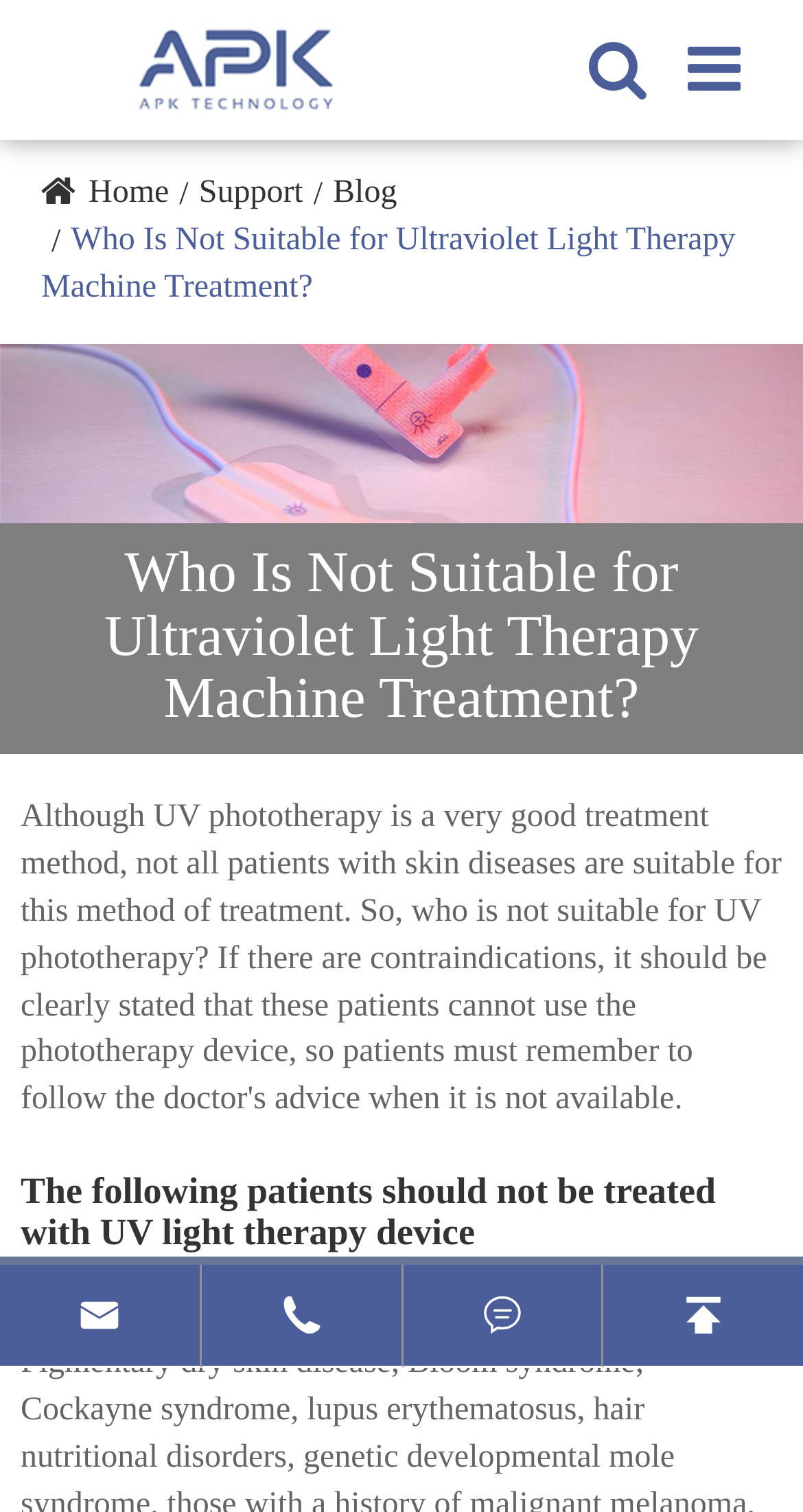Given the element description, predict the bounding box coordinates in the format (top-left x, top-left y, bottom-right x, bottom-right y). Make sure all values are between 0 and 1. Here is the element description: Support

[0.248, 0.116, 0.378, 0.139]